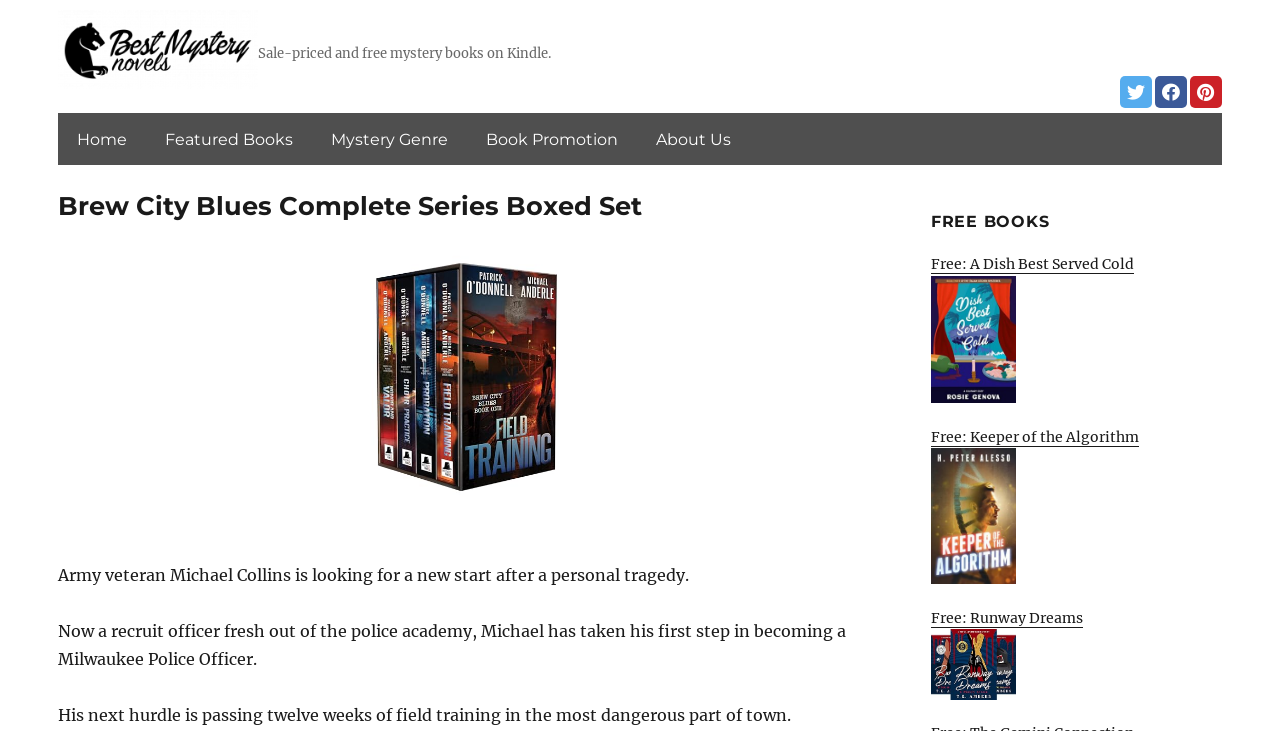Determine the bounding box coordinates of the clickable area required to perform the following instruction: "check book promotion". The coordinates should be represented as four float numbers between 0 and 1: [left, top, right, bottom].

[0.369, 0.161, 0.494, 0.219]